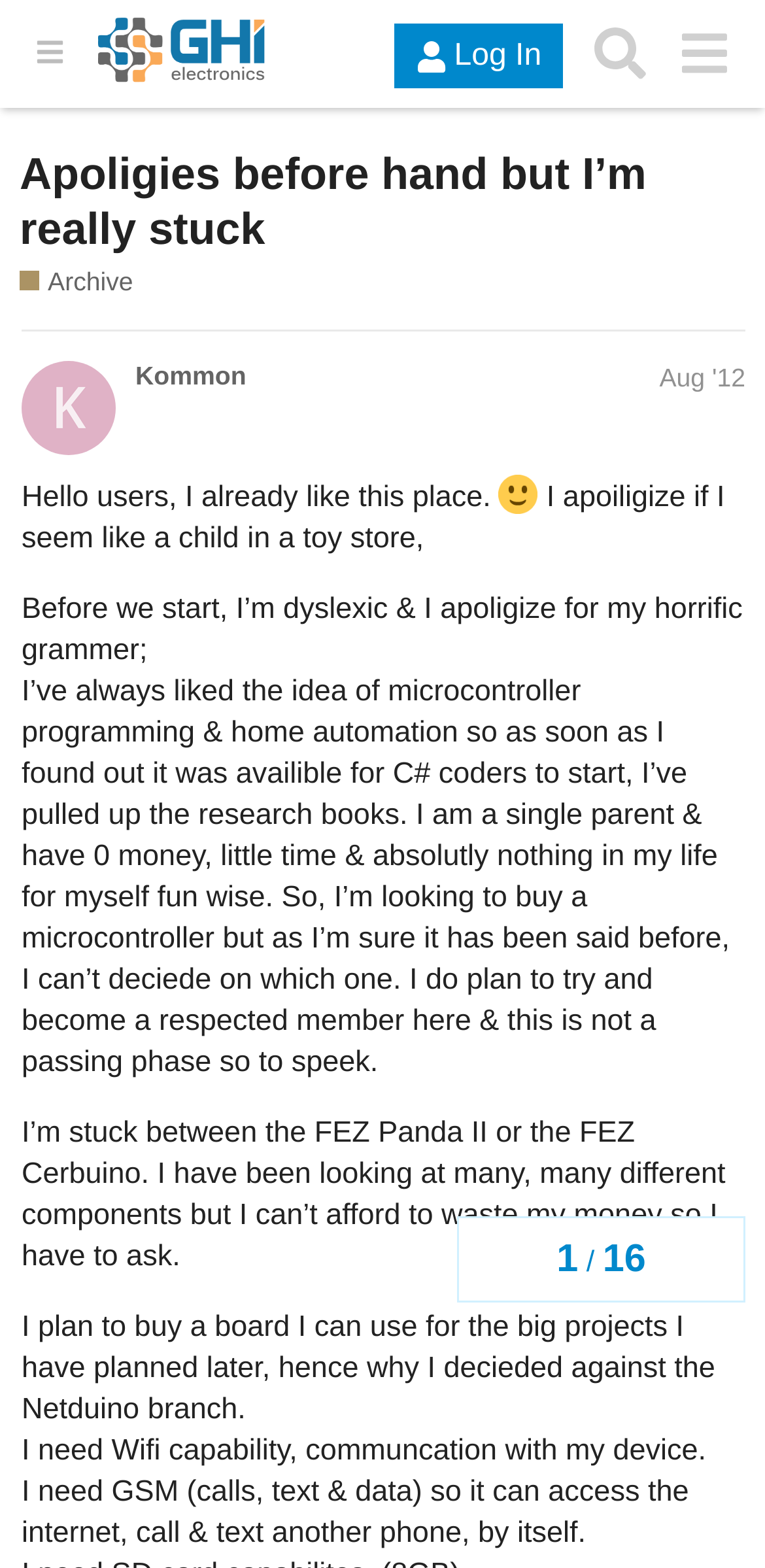Using floating point numbers between 0 and 1, provide the bounding box coordinates in the format (top-left x, top-left y, bottom-right x, bottom-right y). Locate the UI element described here: alt="GHI Electronics' Forums"

[0.128, 0.012, 0.347, 0.057]